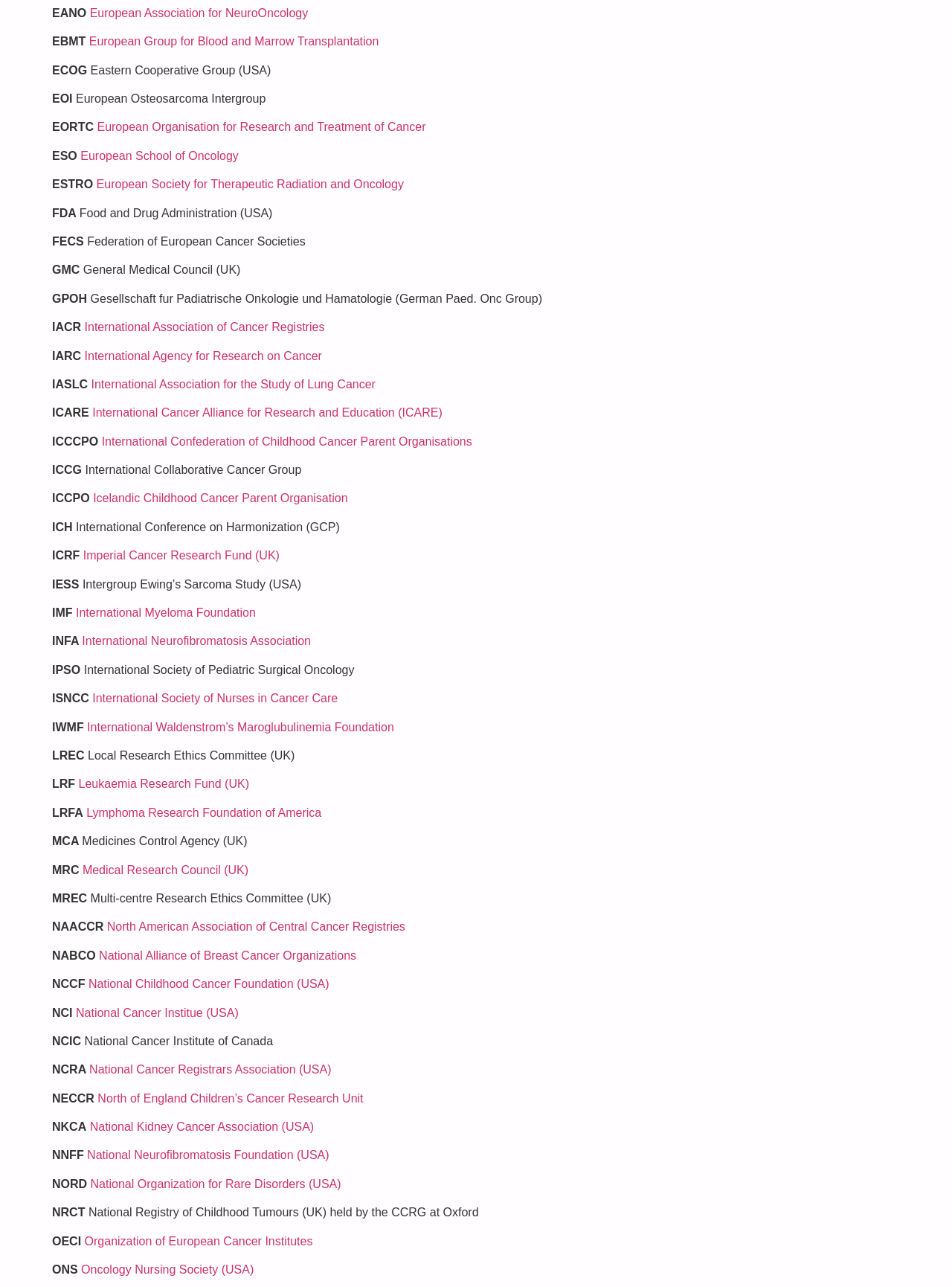Locate the bounding box coordinates of the segment that needs to be clicked to meet this instruction: "Click European Association for NeuroOncology".

[0.094, 0.005, 0.324, 0.015]